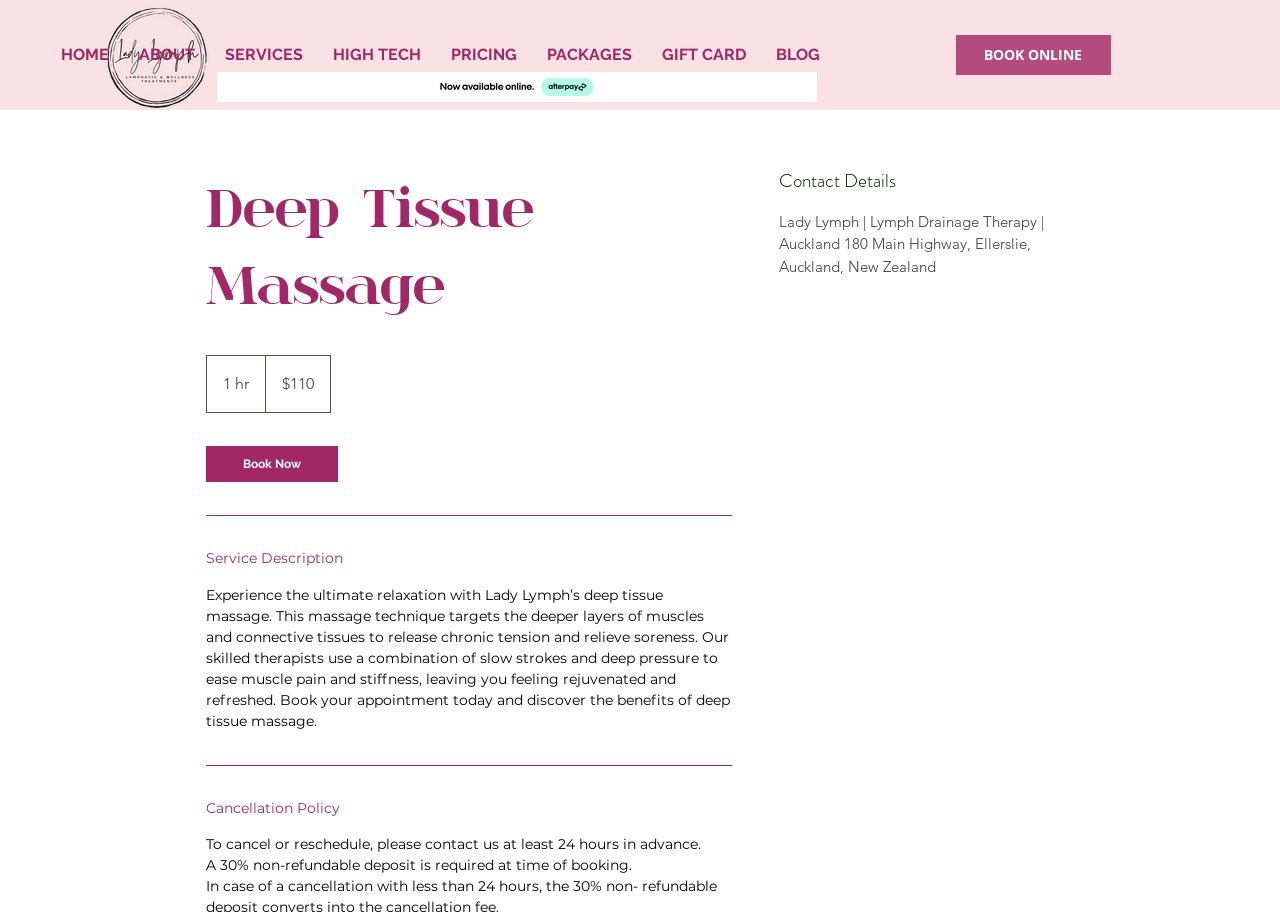Find the bounding box coordinates of the UI element according to this description: "GIFT CARD".

[0.505, 0.041, 0.594, 0.079]